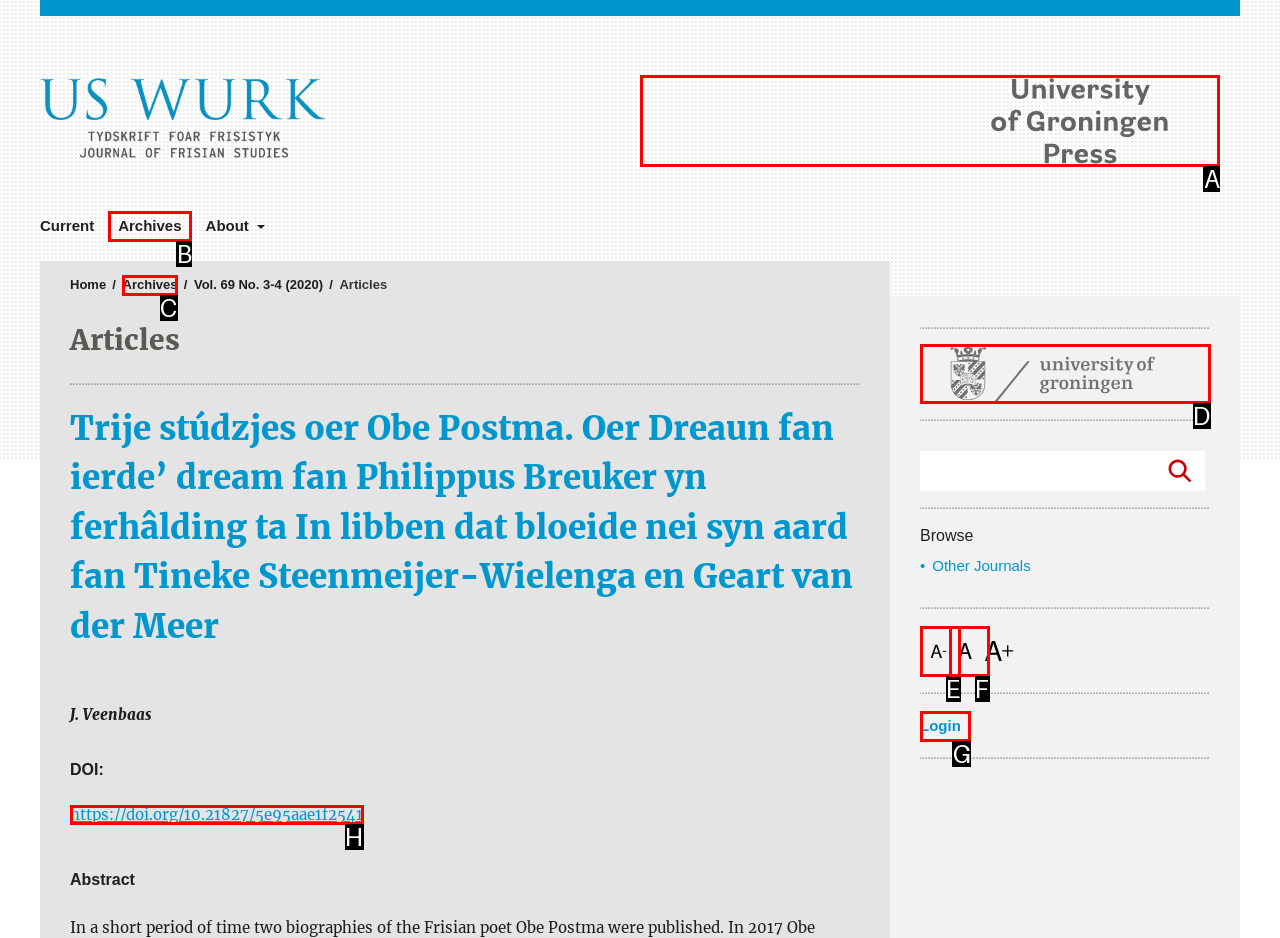From the given options, tell me which letter should be clicked to complete this task: Go to University of Groningen Press
Answer with the letter only.

A